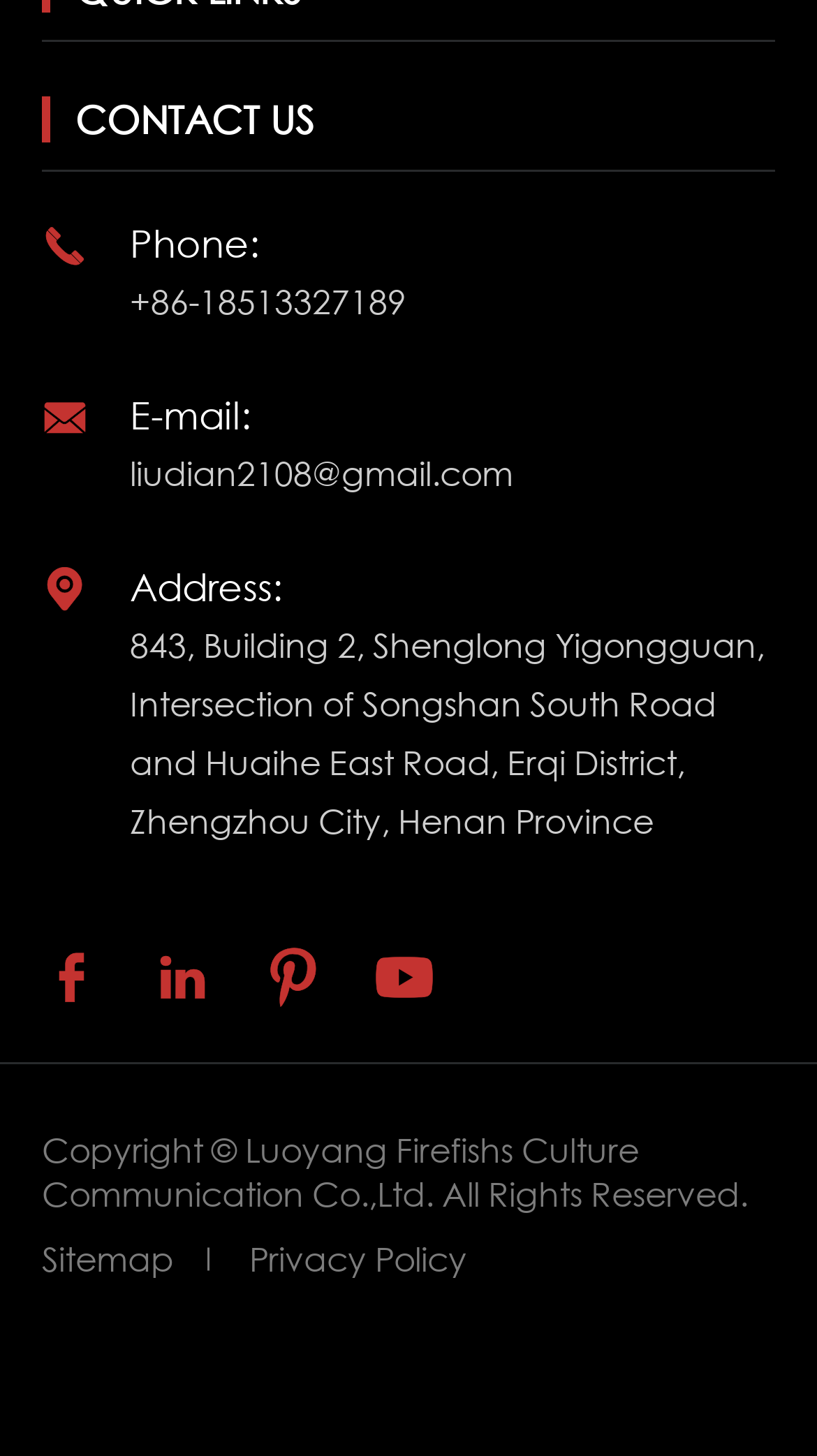Can you find the bounding box coordinates for the element that needs to be clicked to execute this instruction: "Send an email"? The coordinates should be given as four float numbers between 0 and 1, i.e., [left, top, right, bottom].

[0.159, 0.309, 0.628, 0.34]